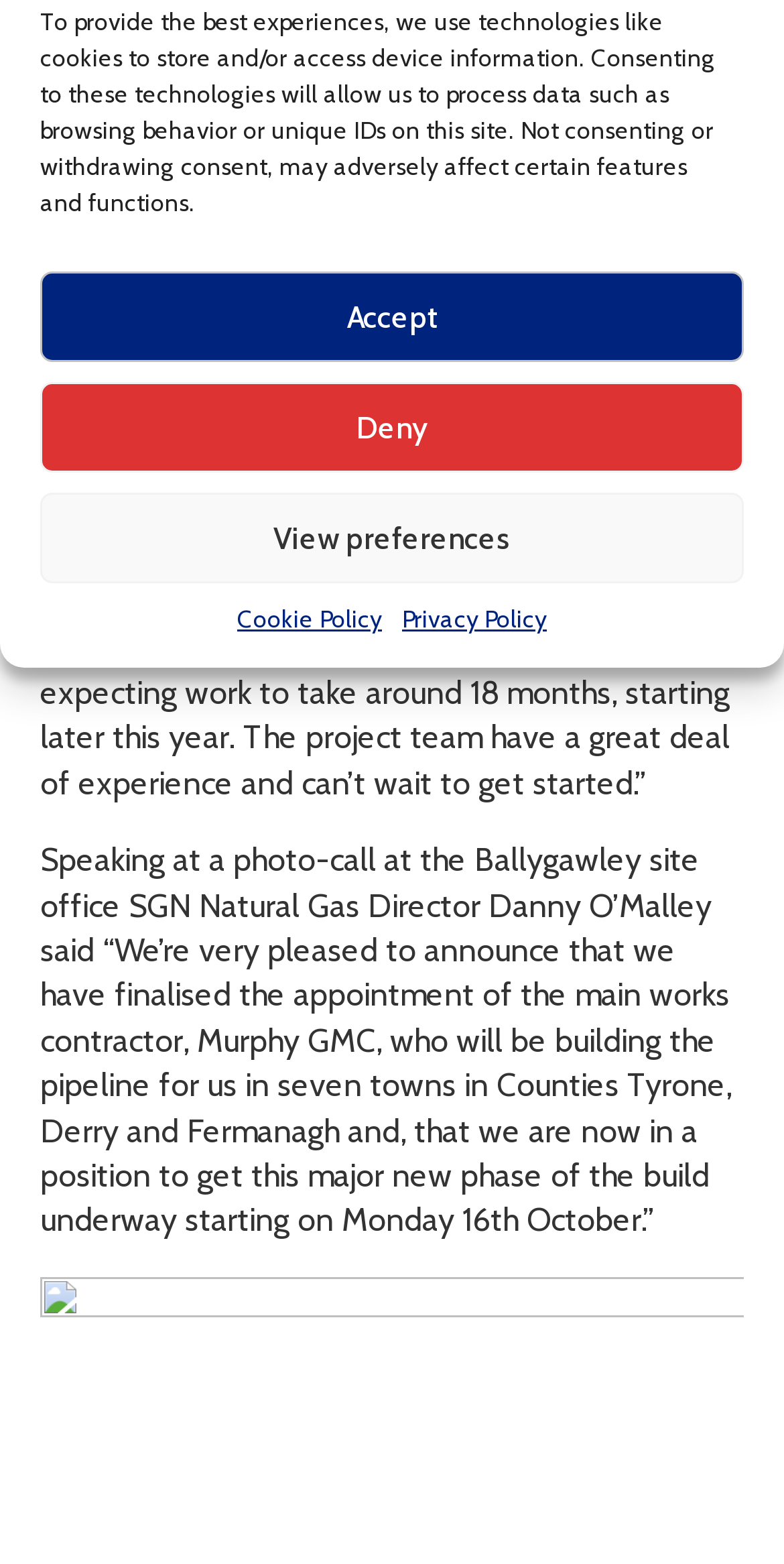From the webpage screenshot, predict the bounding box of the UI element that matches this description: "View preferences".

[0.051, 0.315, 0.949, 0.373]